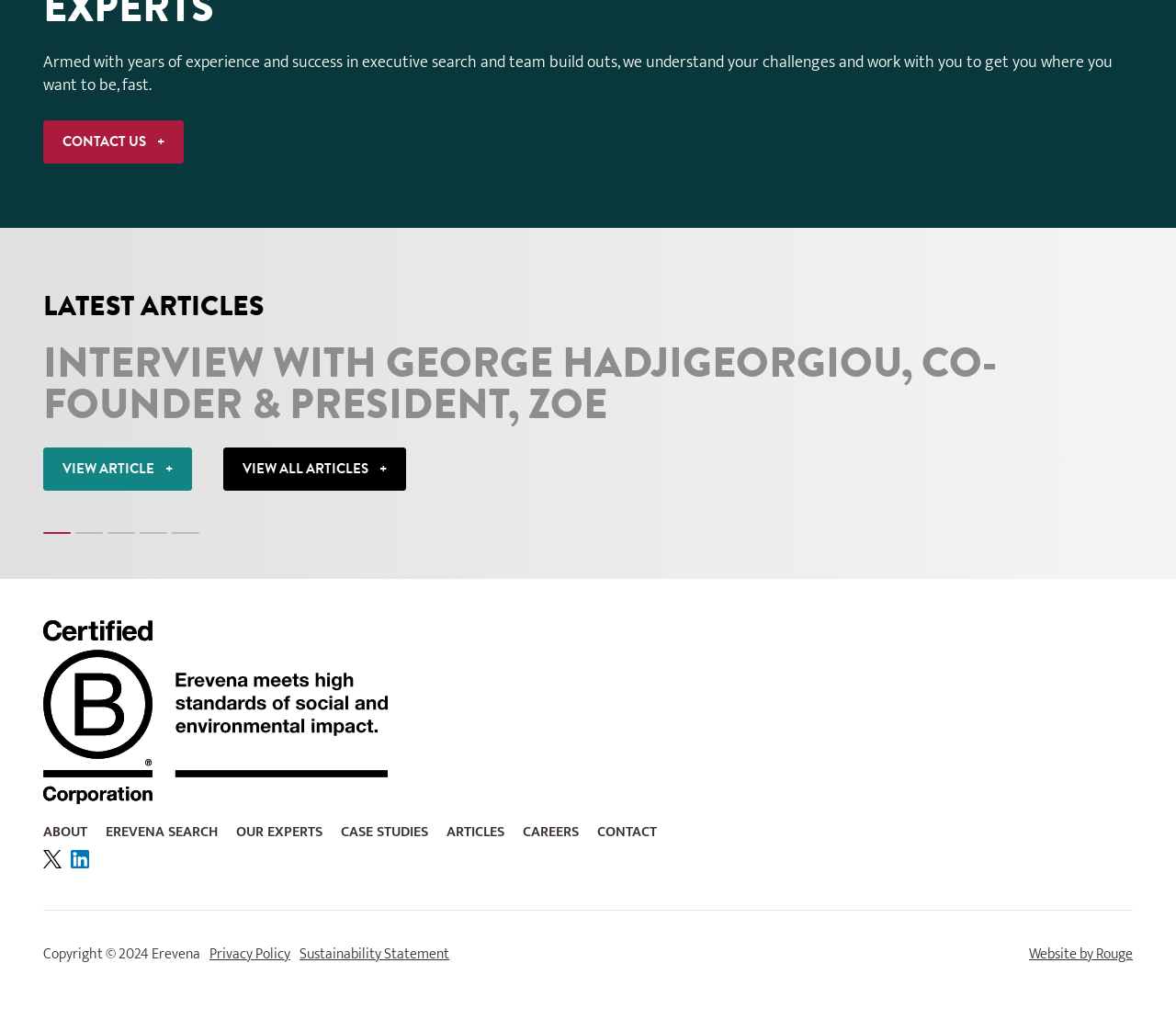Determine the bounding box for the UI element as described: "Careers". The coordinates should be represented as four float numbers between 0 and 1, formatted as [left, top, right, bottom].

[0.445, 0.795, 0.492, 0.819]